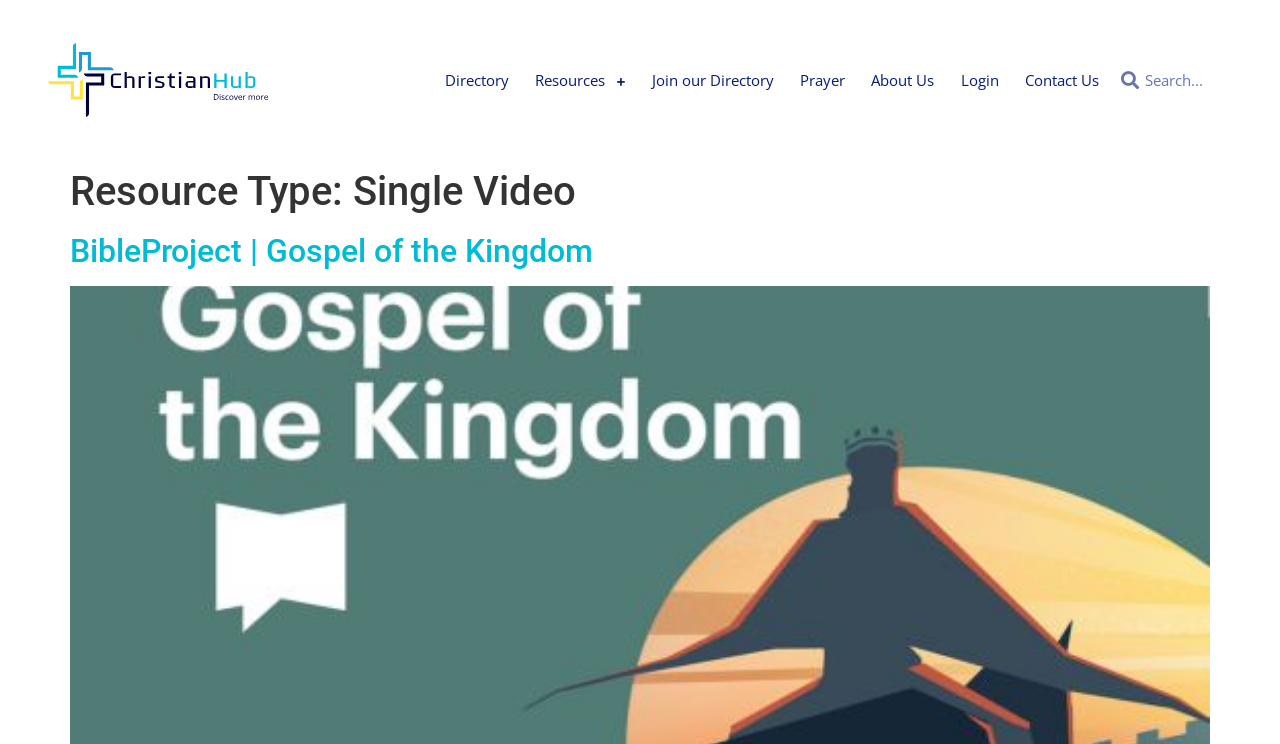Determine which piece of text is the heading of the webpage and provide it.

Resource Type: Single Video